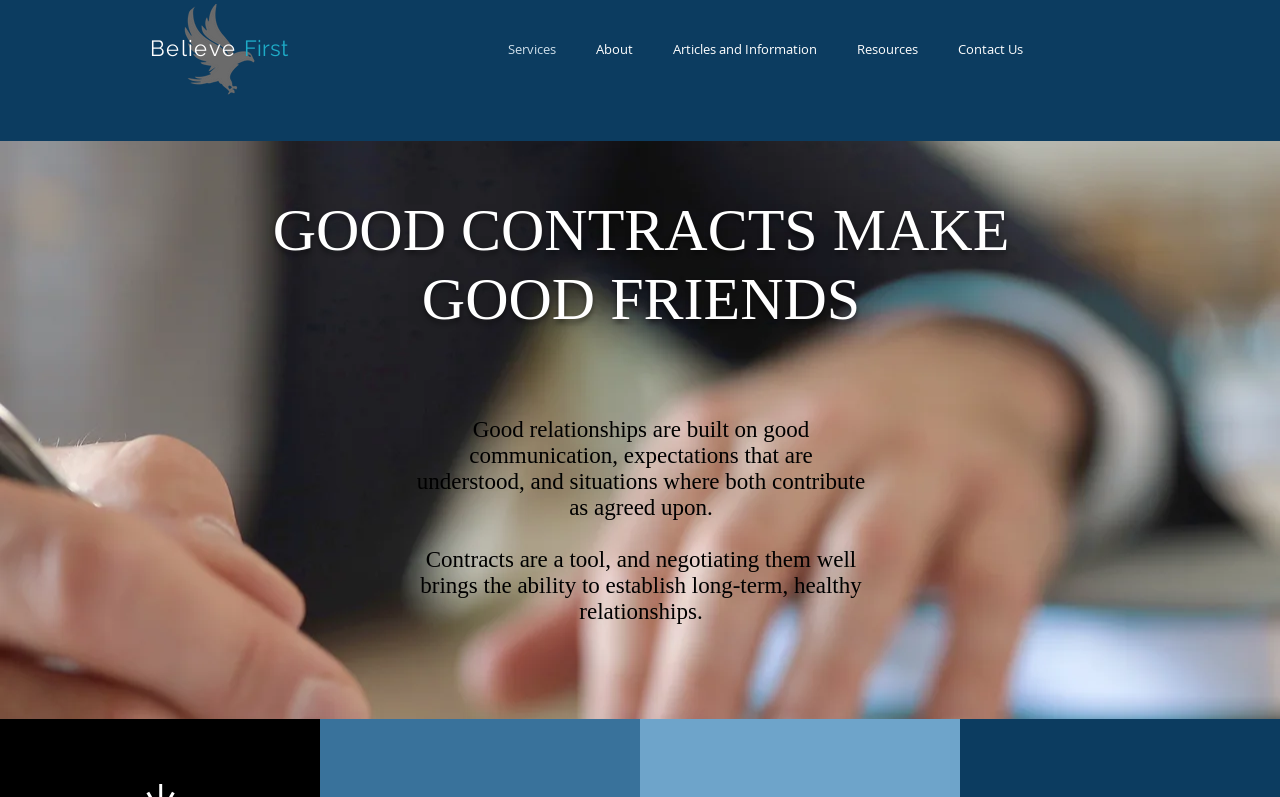Please provide a comprehensive response to the question below by analyzing the image: 
What is the purpose of contracts?

According to the webpage, contracts are a tool that can help establish long-term, healthy relationships by setting clear expectations and agreements between parties.